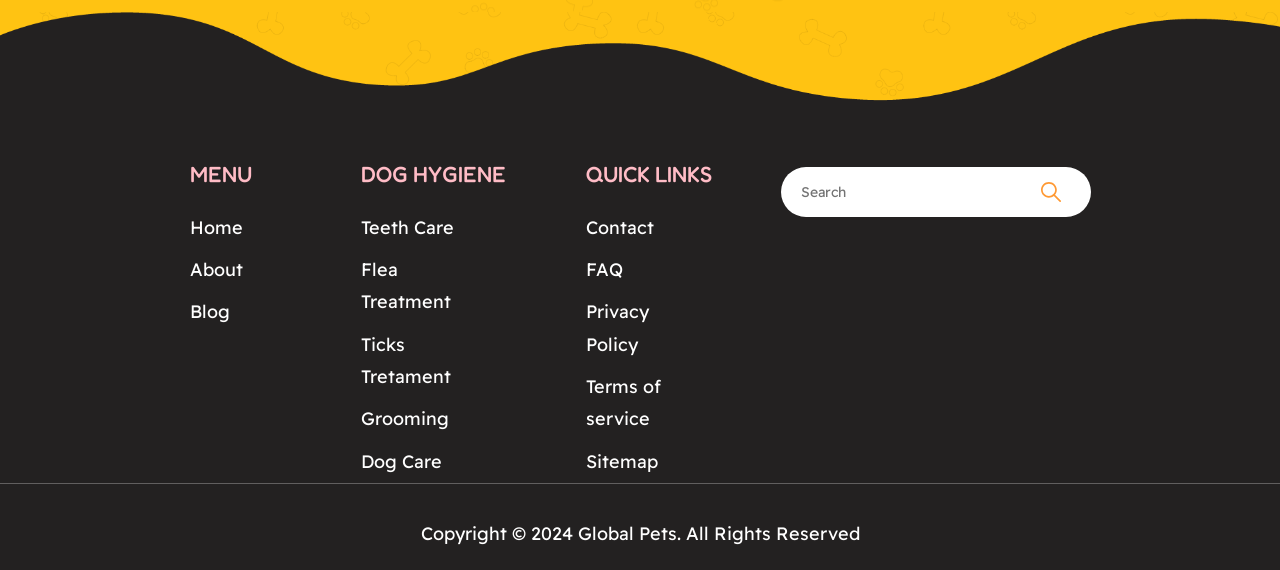Using the provided description: "About", find the bounding box coordinates of the corresponding UI element. The output should be four float numbers between 0 and 1, in the format [left, top, right, bottom].

[0.148, 0.445, 0.19, 0.502]